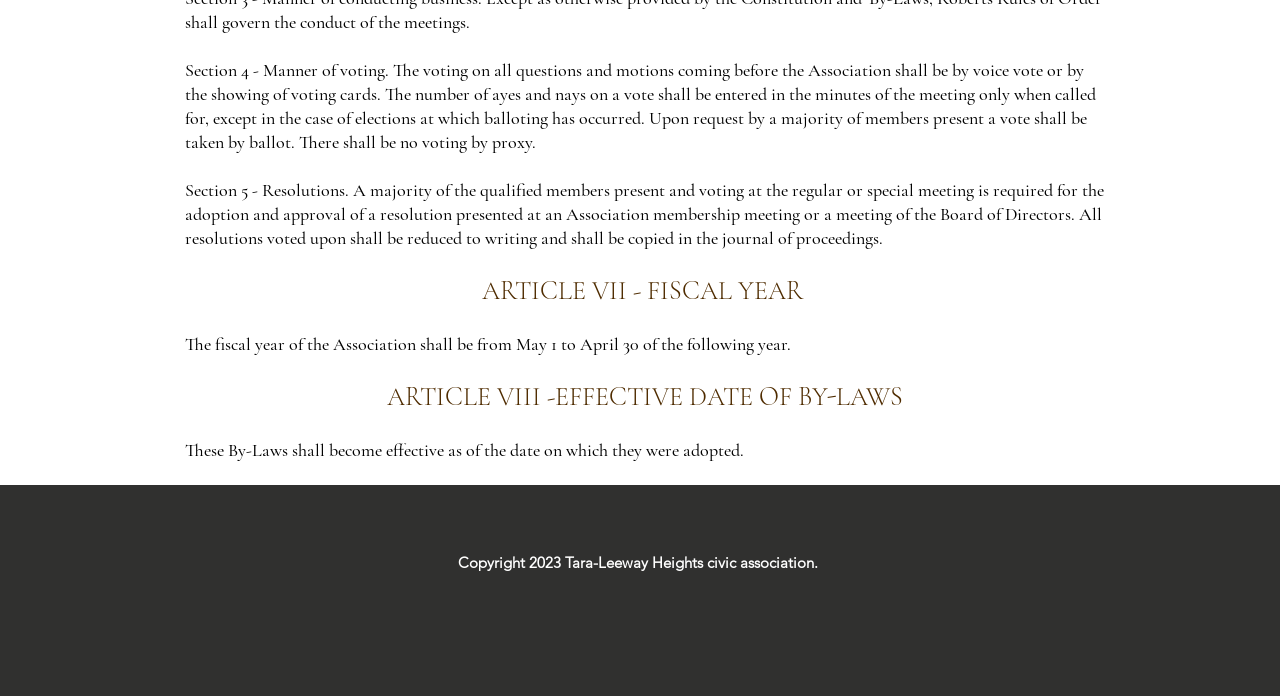Find the bounding box coordinates corresponding to the UI element with the description: "aria-label="Facebook Social Icon"". The coordinates should be formatted as [left, top, right, bottom], with values as floats between 0 and 1.

[0.504, 0.861, 0.534, 0.917]